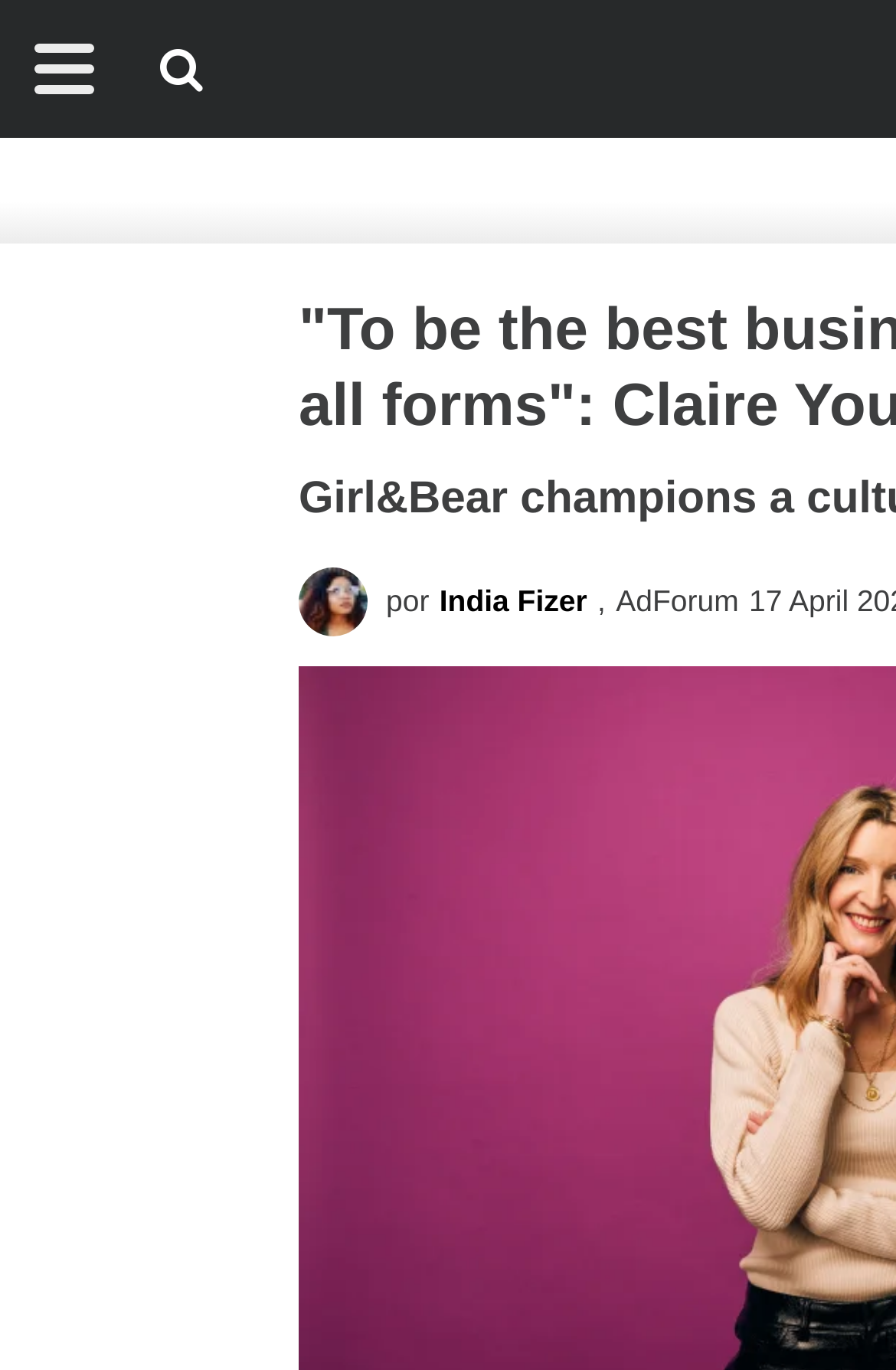What is the main title displayed on this webpage?

"To be the best business we can be, we need diversity in all forms": Claire Young, Girl&Bear